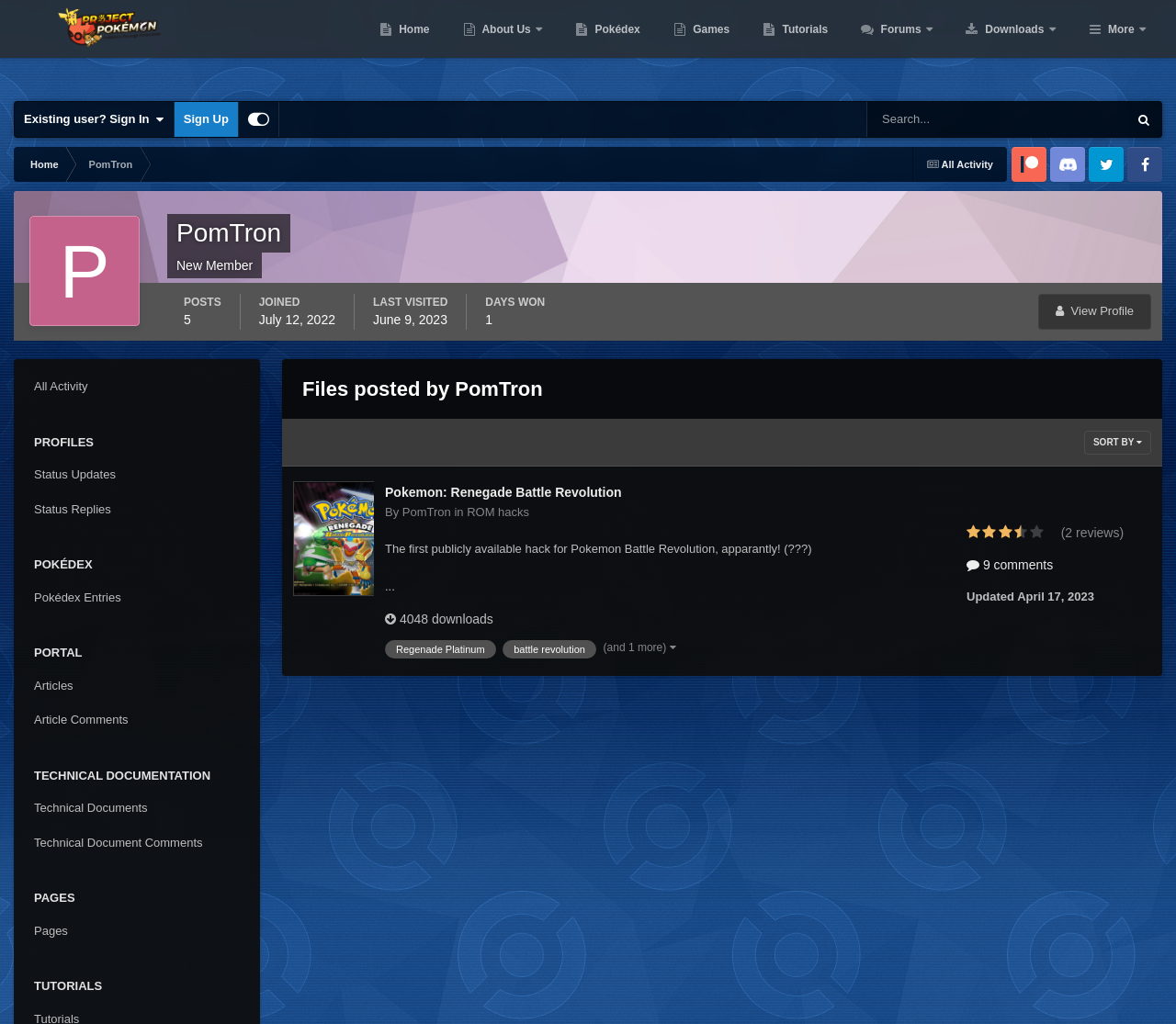Identify the coordinates of the bounding box for the element that must be clicked to accomplish the instruction: "Search".

[0.738, 0.1, 0.863, 0.134]